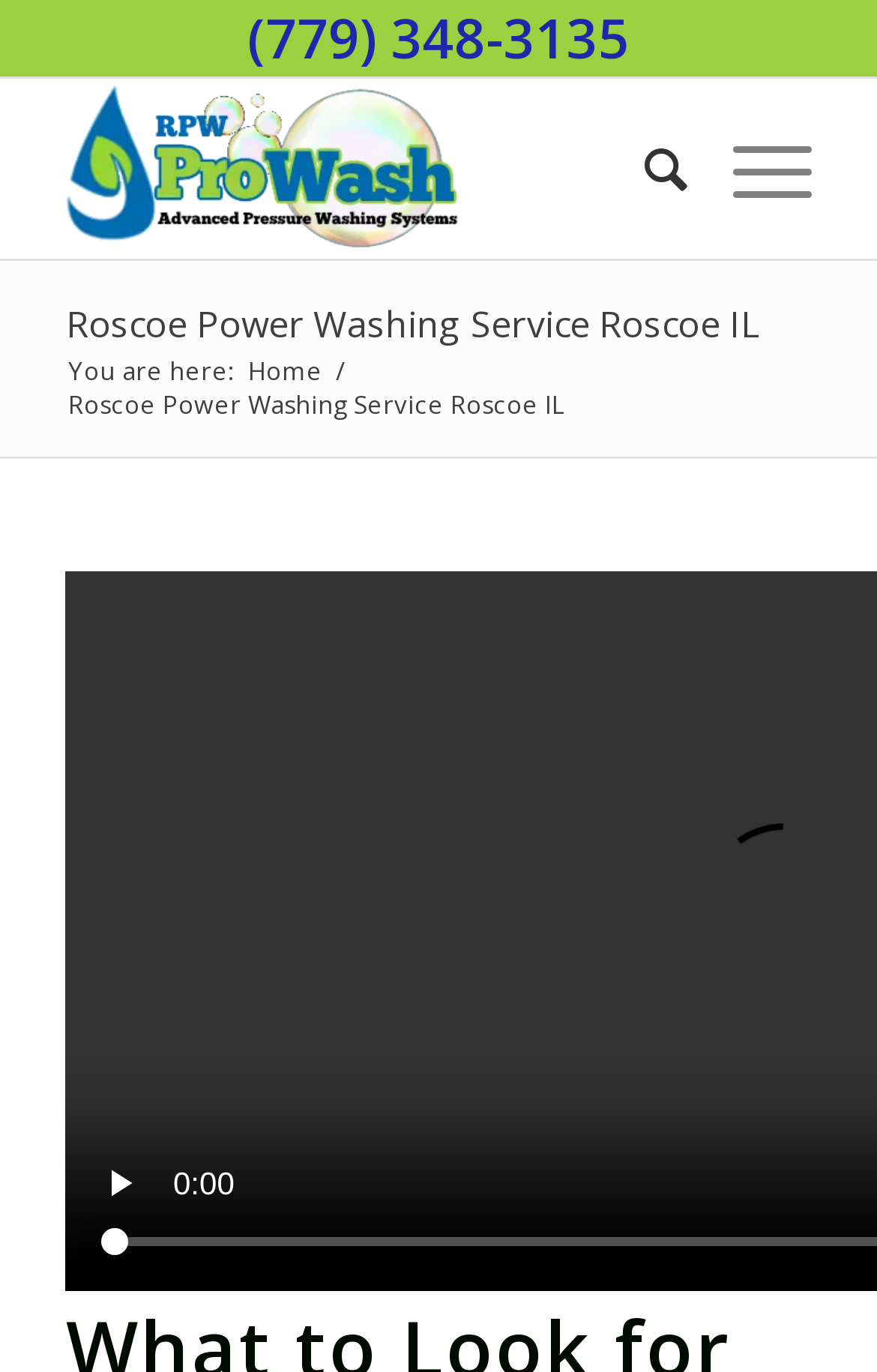What is the current page?
Answer the question using a single word or phrase, according to the image.

Roscoe Power Washing Service Roscoe IL